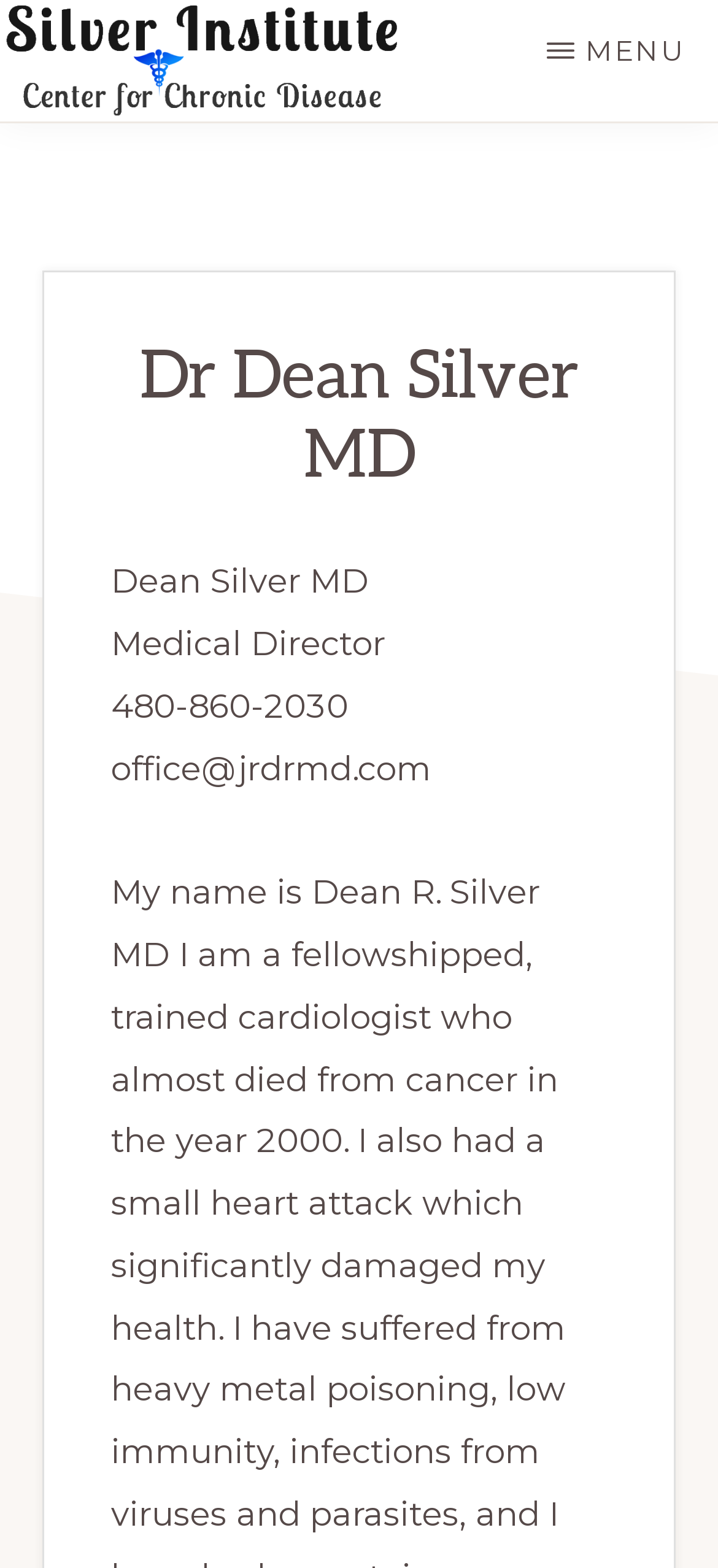Using the element description: "406-405-8010", determine the bounding box coordinates. The coordinates should be in the format [left, top, right, bottom], with values between 0 and 1.

None